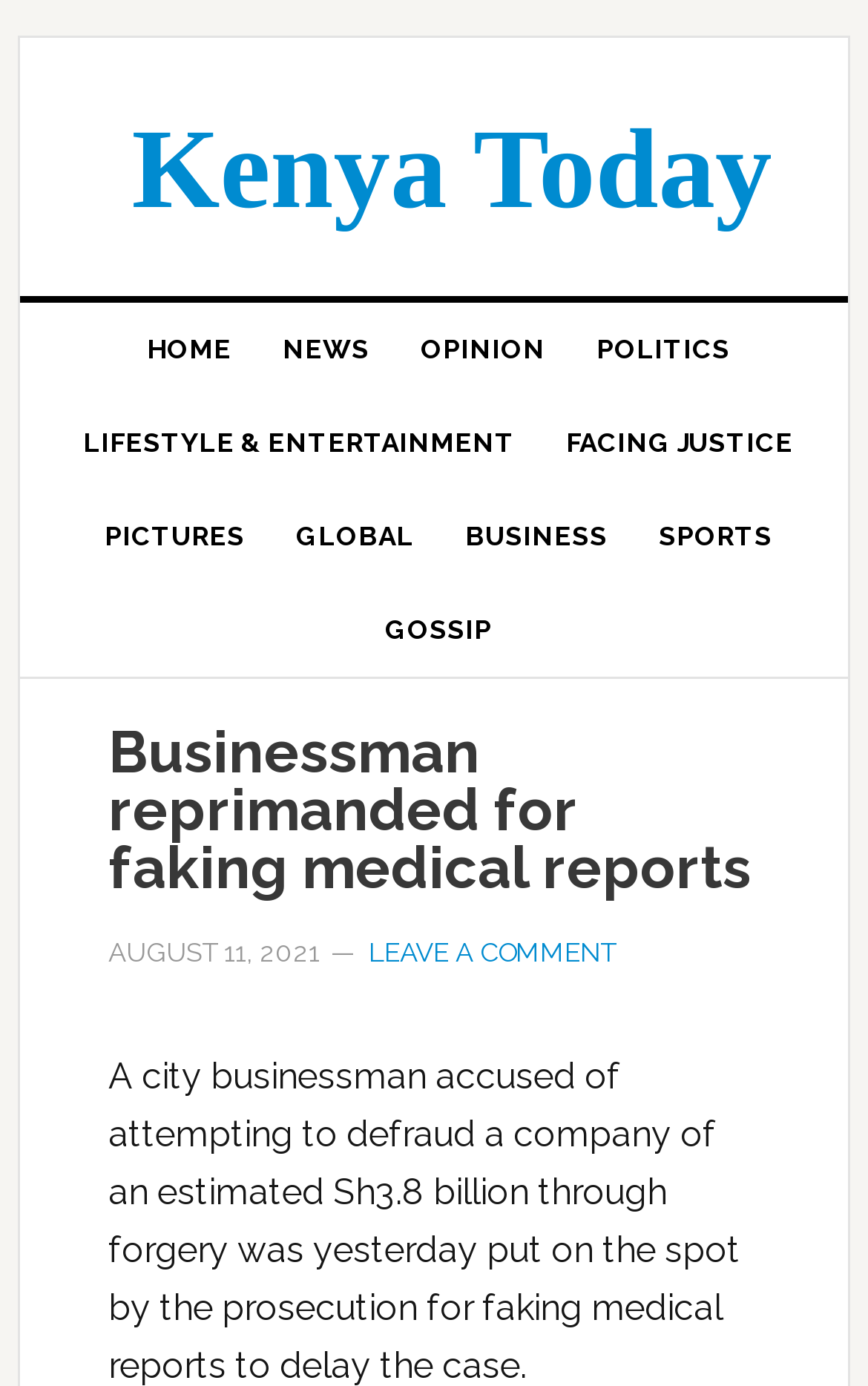Examine the image and give a thorough answer to the following question:
How much money is involved in the fraud case?

I found the answer by reading the article text, which mentions that the businessman is accused of attempting to defraud a company of an estimated Sh3.8 billion.